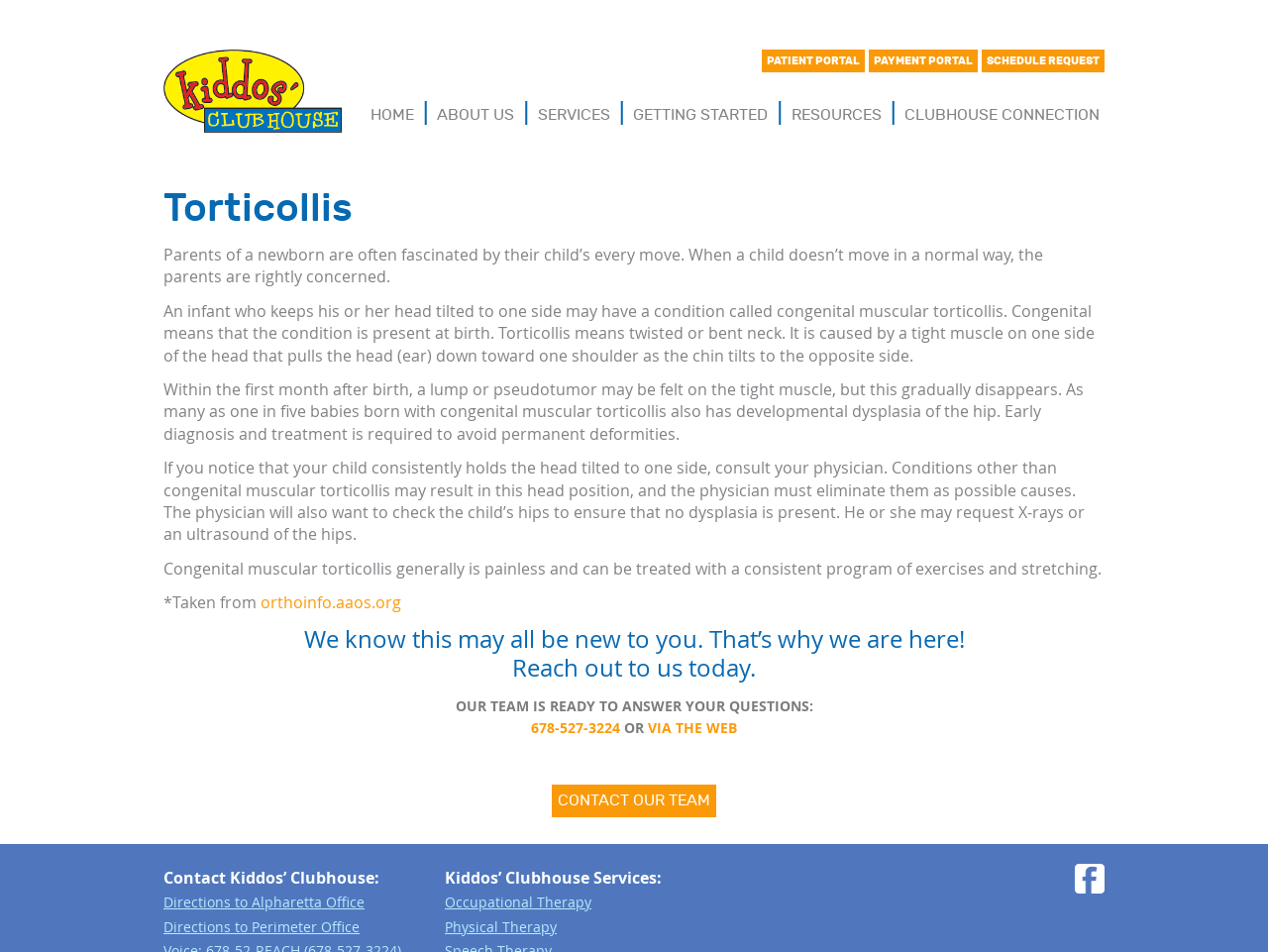Bounding box coordinates are specified in the format (top-left x, top-left y, bottom-right x, bottom-right y). All values are floating point numbers bounded between 0 and 1. Please provide the bounding box coordinate of the region this sentence describes: Directions to Perimeter Office

[0.129, 0.963, 0.284, 0.983]